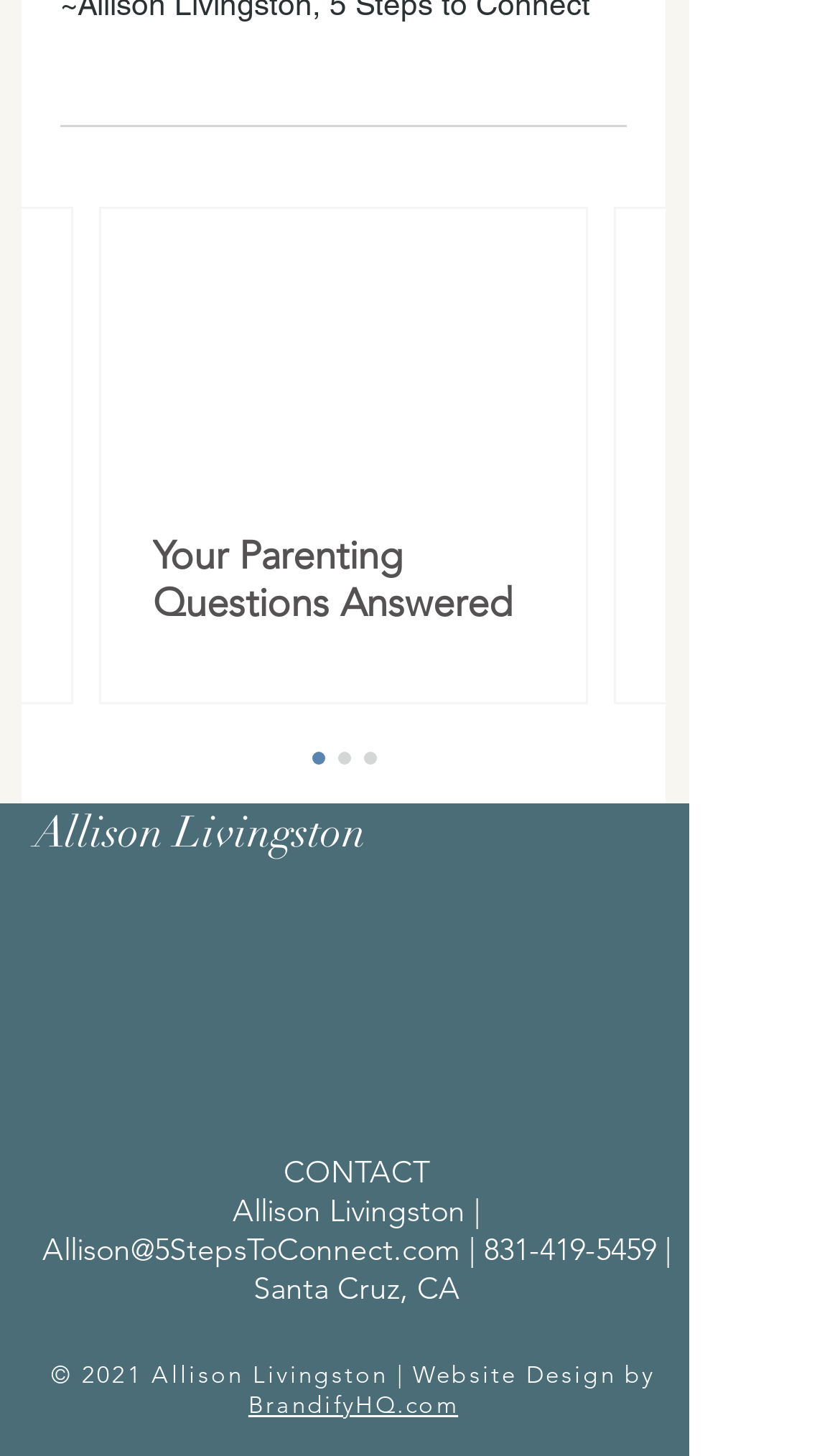Find the bounding box coordinates of the element to click in order to complete the given instruction: "view Allison's phone number."

[0.576, 0.845, 0.781, 0.872]